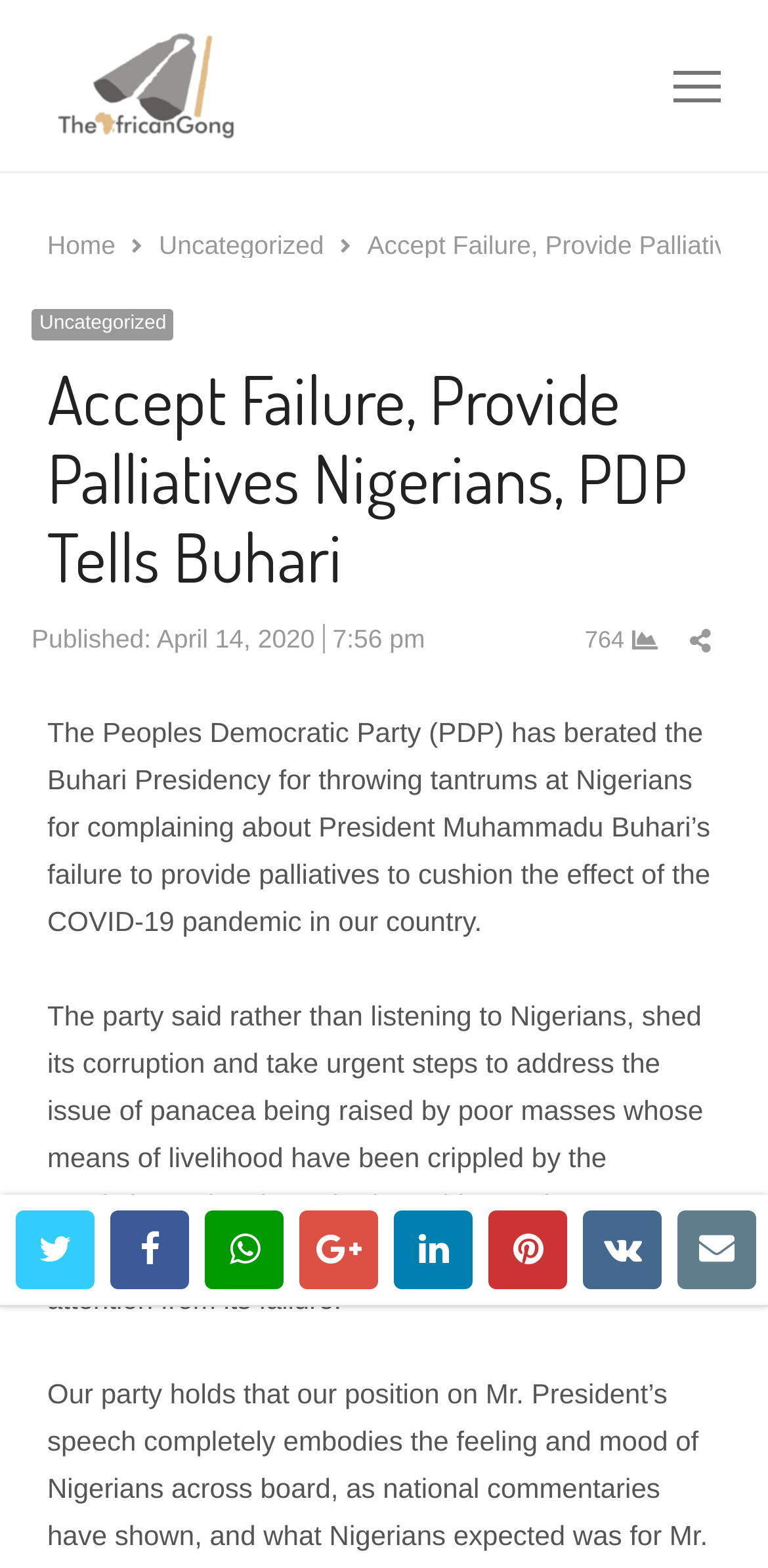What is the topic of the article?
Offer a detailed and exhaustive answer to the question.

The article mentions 'the COVID-19 pandemic in our country' which suggests that the topic of the article is related to the pandemic.